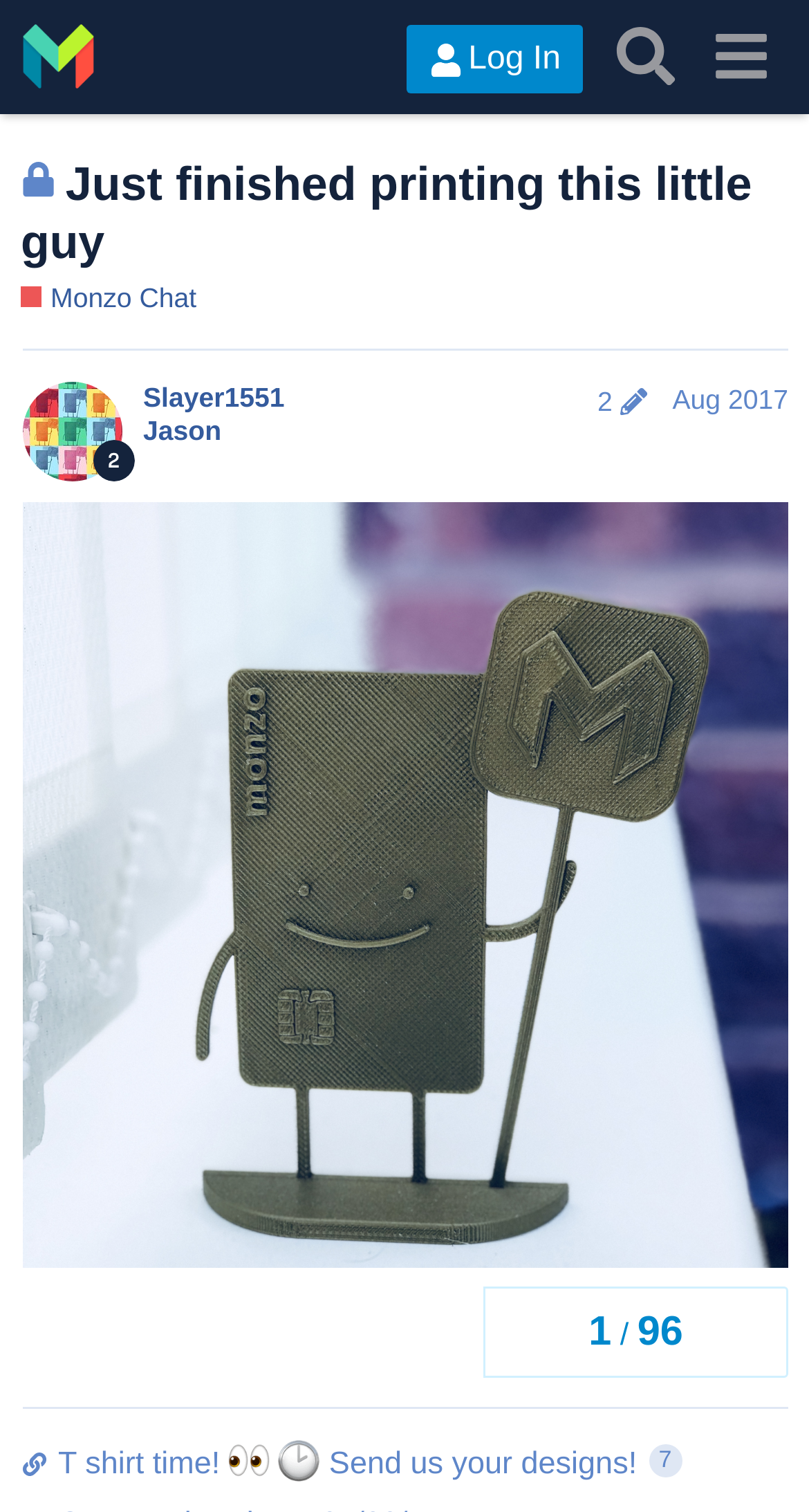What is the purpose of the button 'post edit history'? Based on the screenshot, please respond with a single word or phrase.

To view edit history